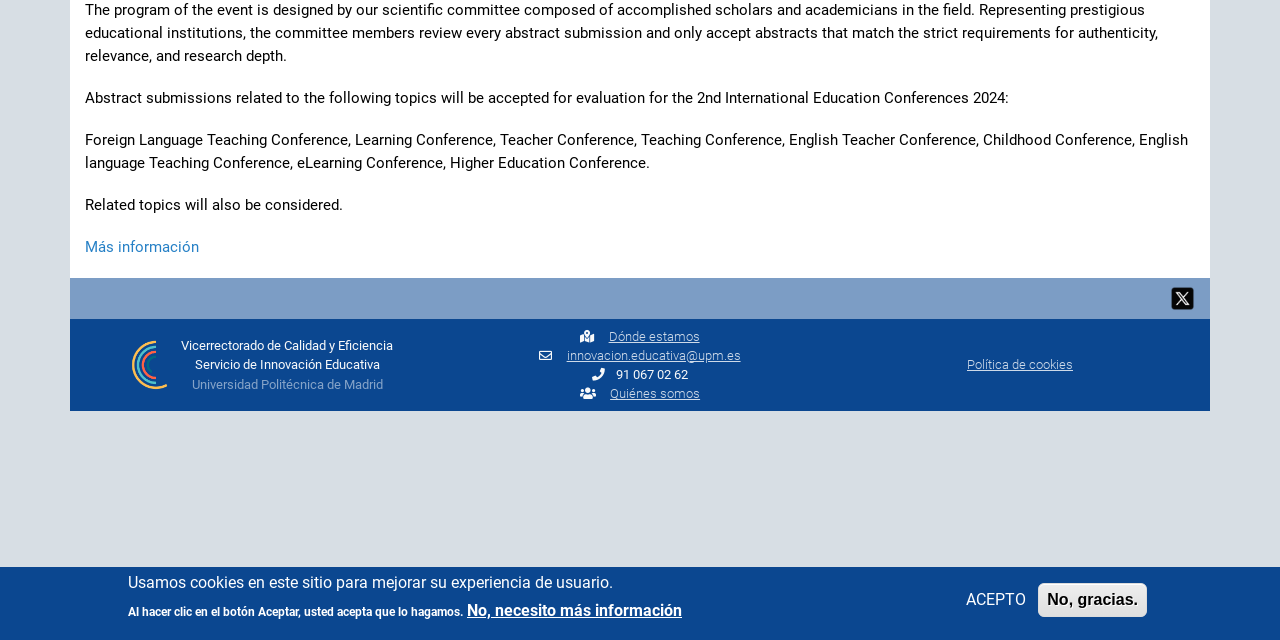Using the webpage screenshot, find the UI element described by No, necesito más información. Provide the bounding box coordinates in the format (top-left x, top-left y, bottom-right x, bottom-right y), ensuring all values are floating point numbers between 0 and 1.

[0.365, 0.937, 0.533, 0.974]